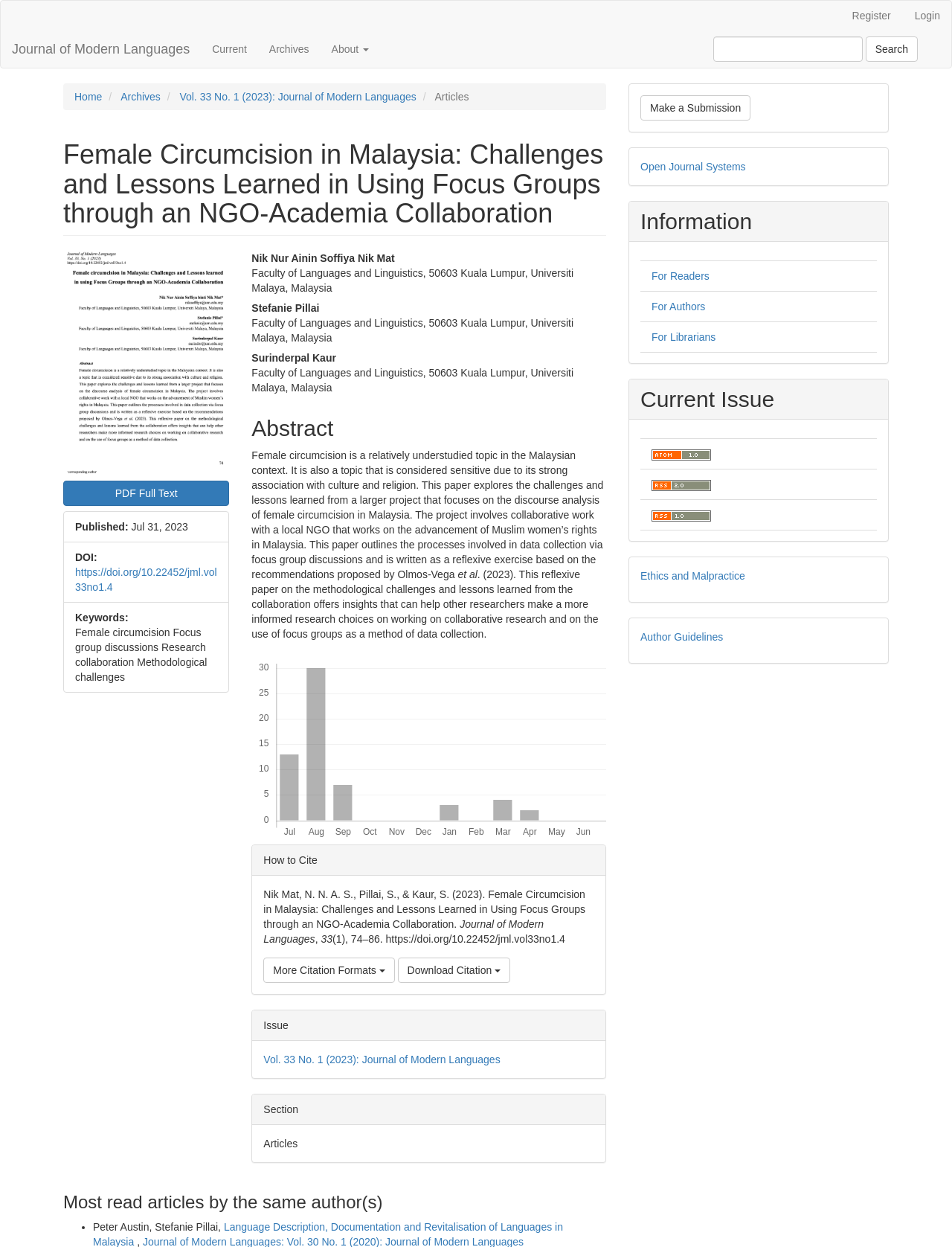Please answer the following question using a single word or phrase: 
Who are the authors of the article?

Nik Nur Ainin Soffiya Nik Mat, Stefanie Pillai, Surinderpal Kaur